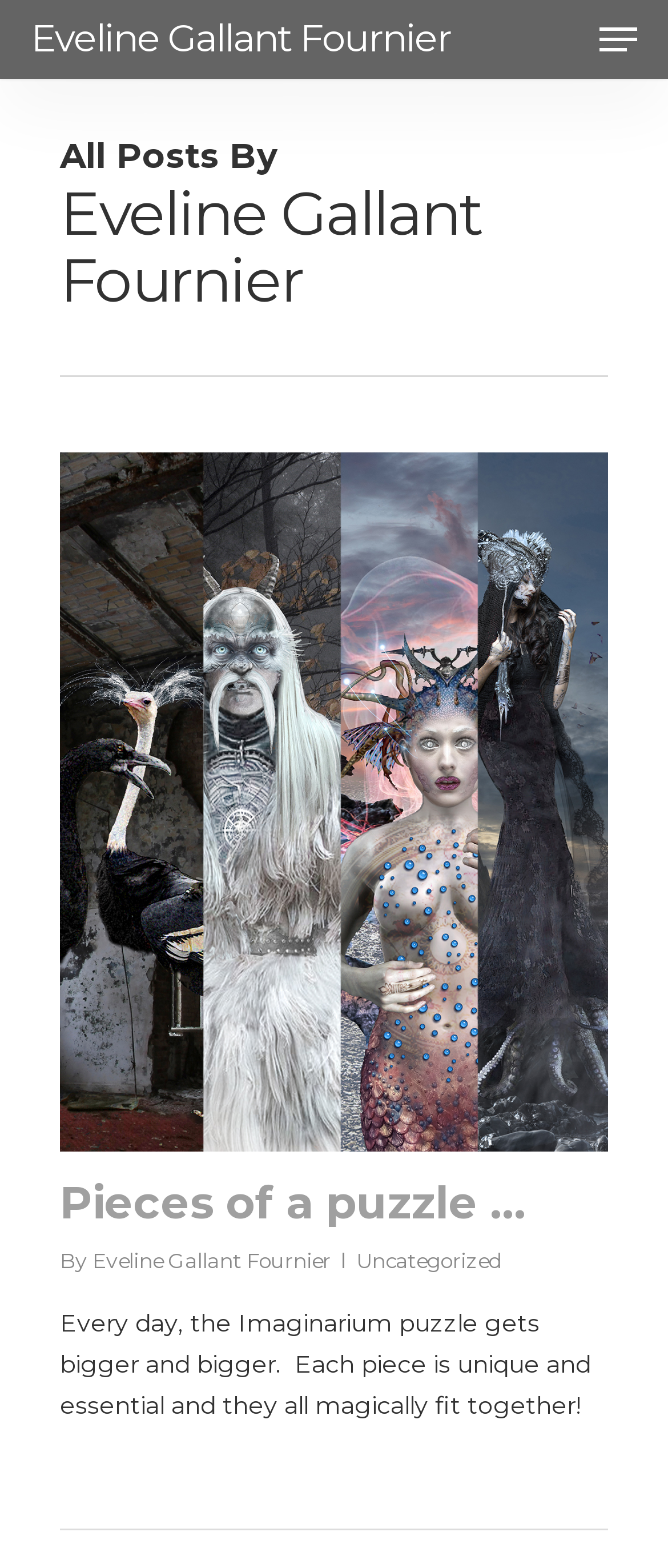Respond to the following question using a concise word or phrase: 
What is the main topic discussed in the post 'Pieces of a puzzle …'?

Imaginarium puzzle